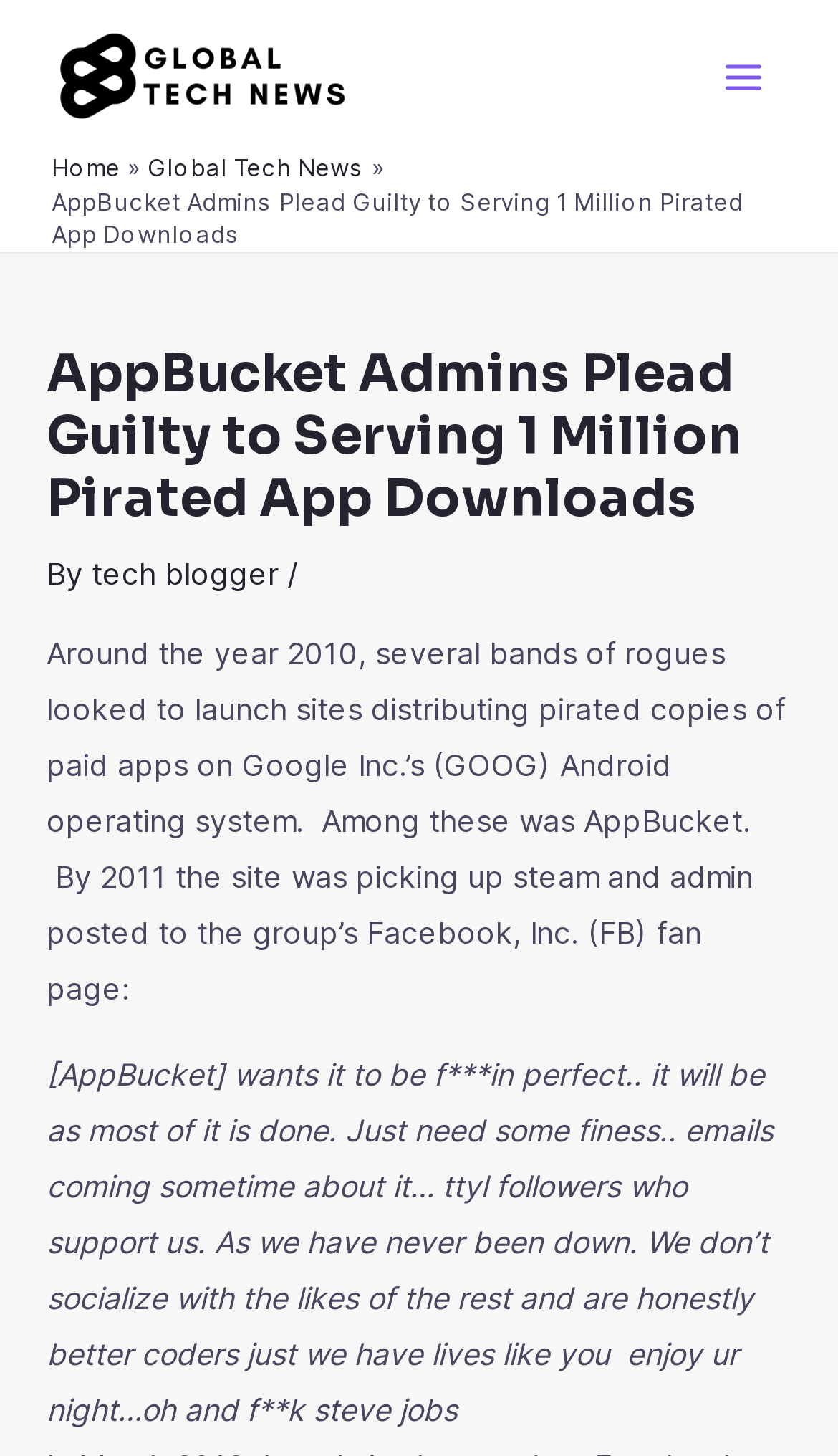Please provide a one-word or phrase answer to the question: 
What is the topic of the article?

AppBucket and pirated app downloads